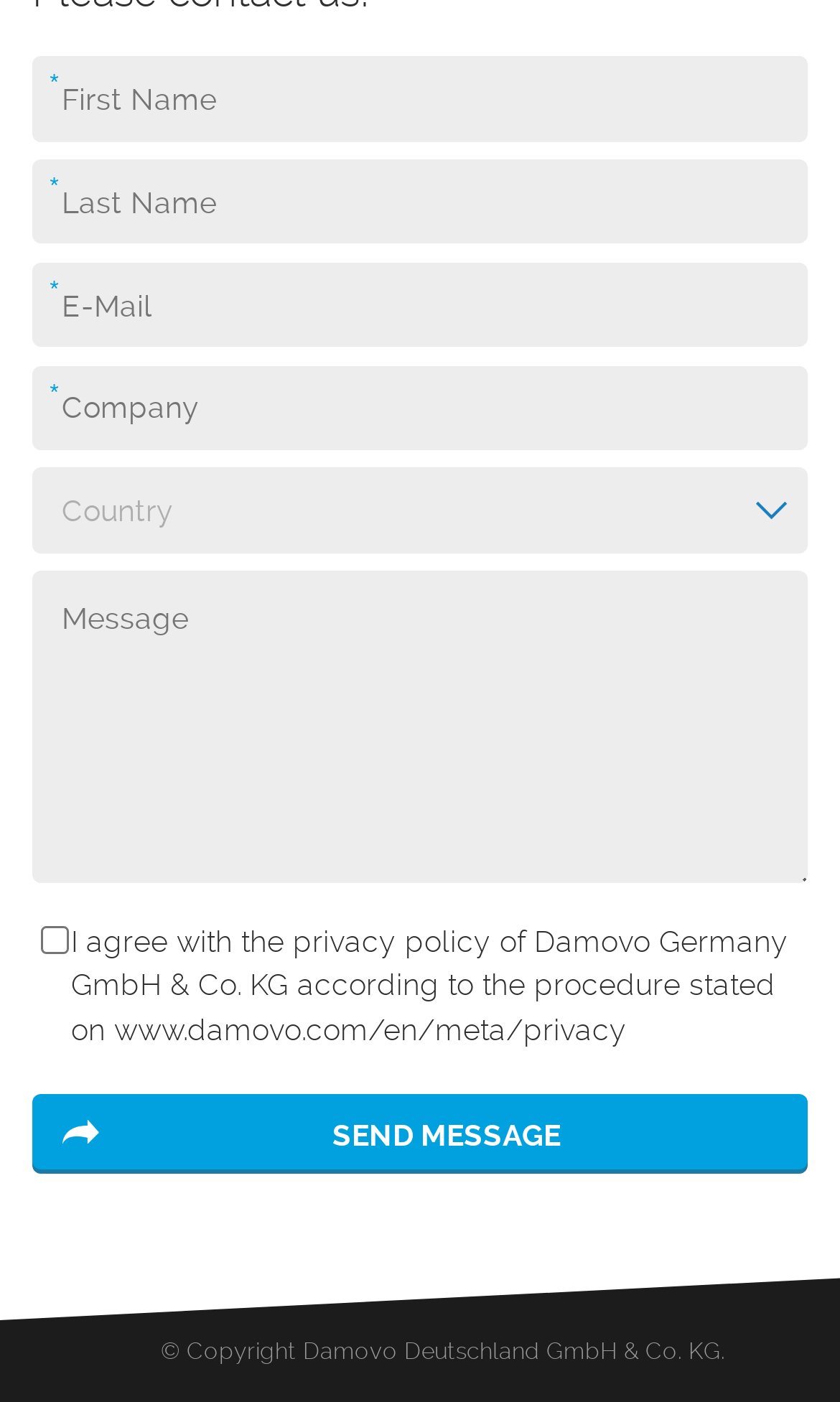Using the provided element description, identify the bounding box coordinates as (top-left x, top-left y, bottom-right x, bottom-right y). Ensure all values are between 0 and 1. Description: name="tx_form_formframework[contactFormMicrosoft-8717][text-1]" placeholder="First Name"

[0.038, 0.041, 0.962, 0.101]